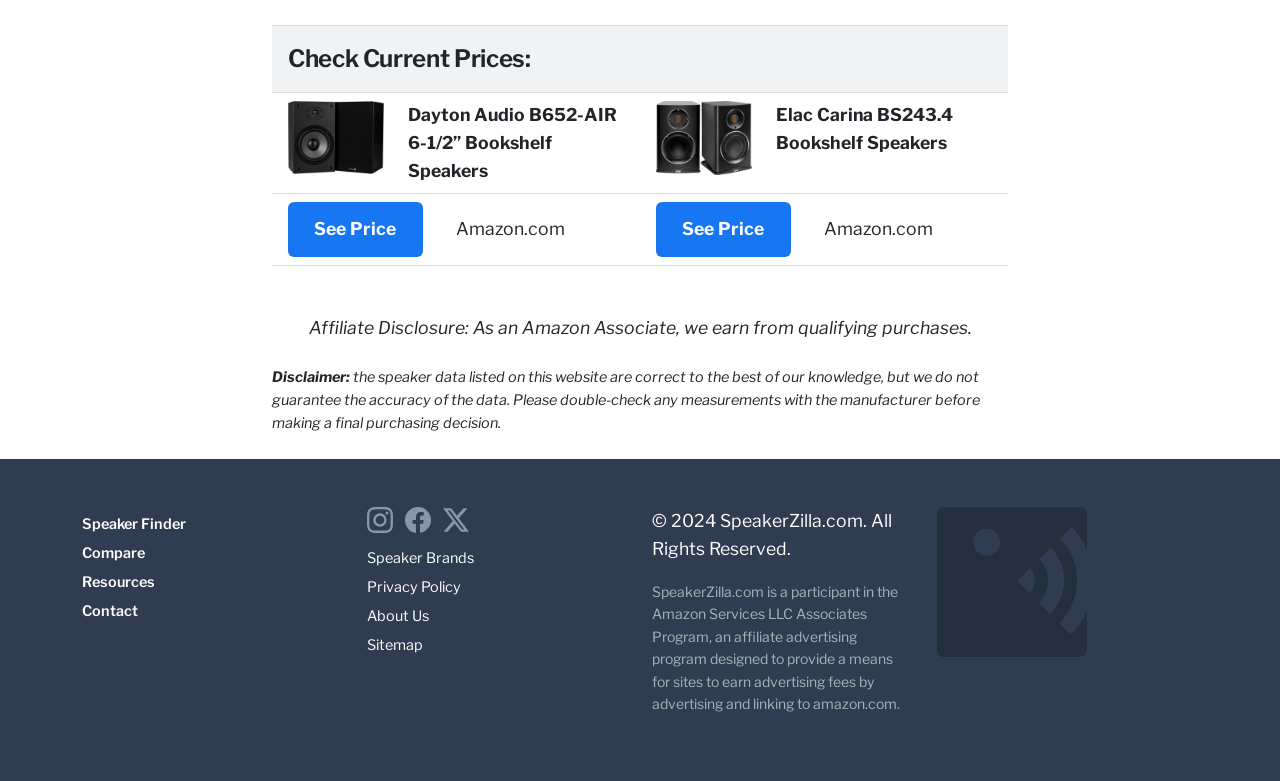Answer the question below using just one word or a short phrase: 
What is the disclaimer about on this webpage?

Speaker data accuracy